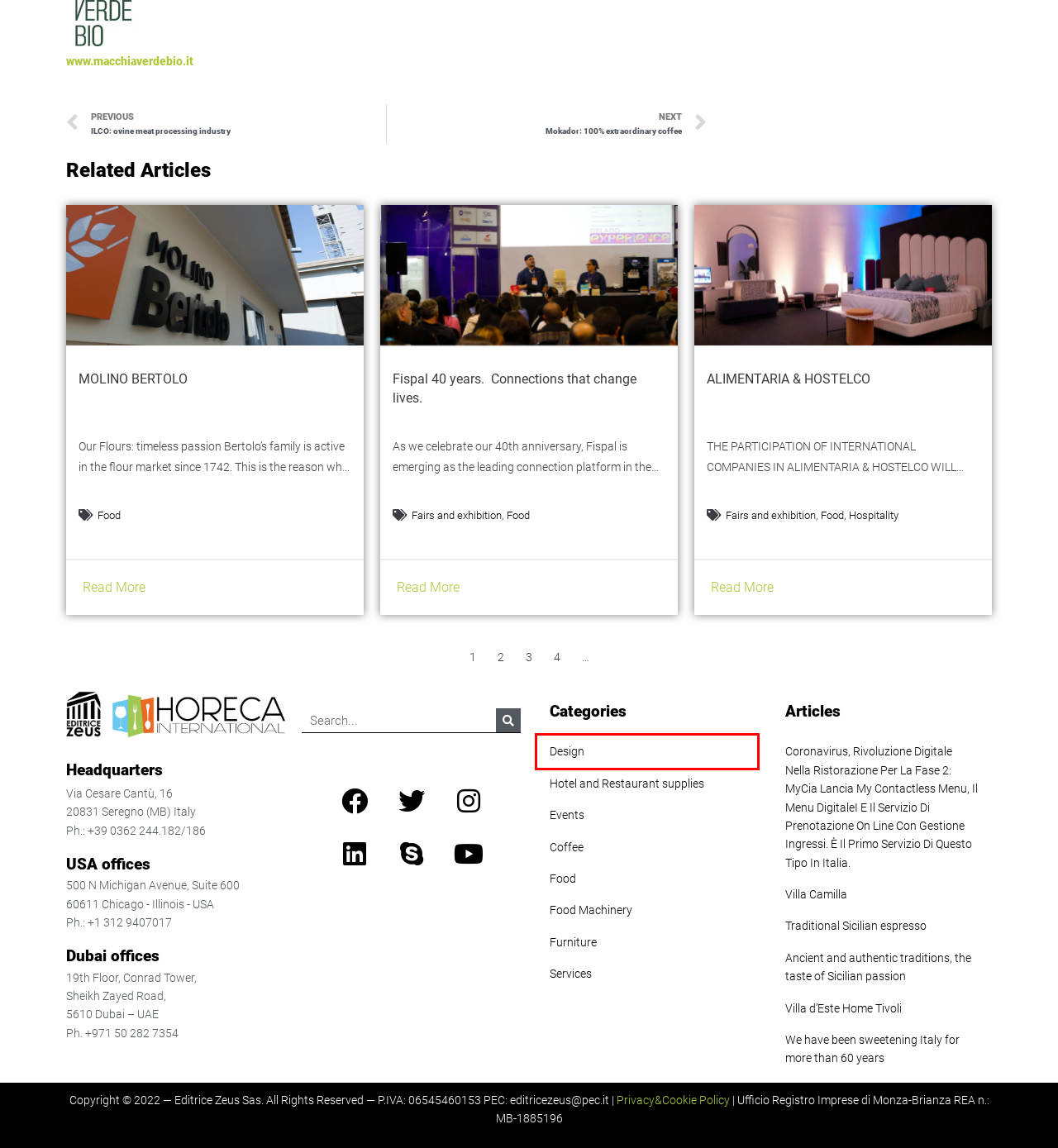You are provided with a screenshot of a webpage that includes a red rectangle bounding box. Please choose the most appropriate webpage description that matches the new webpage after clicking the element within the red bounding box. Here are the candidates:
A. Food Machinery Archivi - Horeca International
B. Traditional Sicilian espresso - Horeca International
C. Hospitality Archivi - Horeca International
D. MOLINO BERTOLO - Horeca International
E. Design Archivi - Horeca International
F. Coffee Archivi - Horeca International
G. We have been sweetening Italy for more than 60 years - Horeca International
H. Ancient and authentic traditions, the taste of Sicilian passion - Horeca International

E